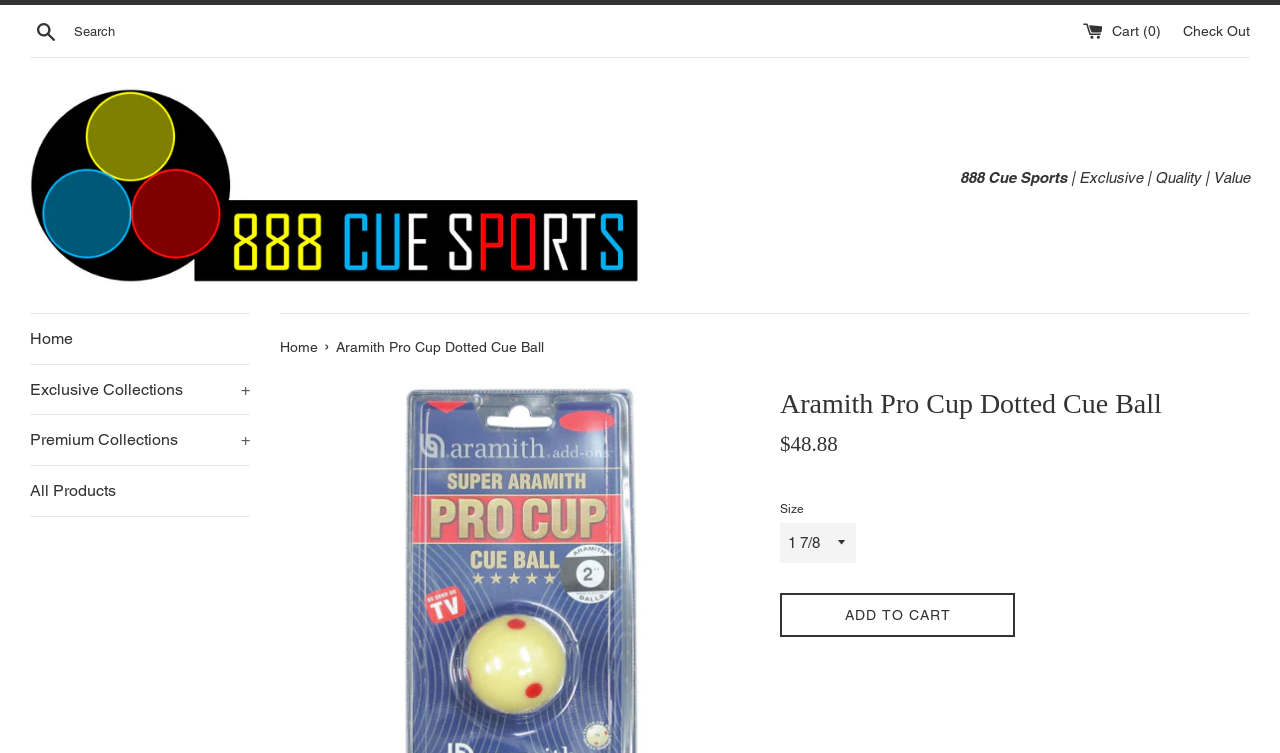Identify the bounding box for the UI element that is described as follows: "Add to Cart".

[0.609, 0.787, 0.793, 0.846]